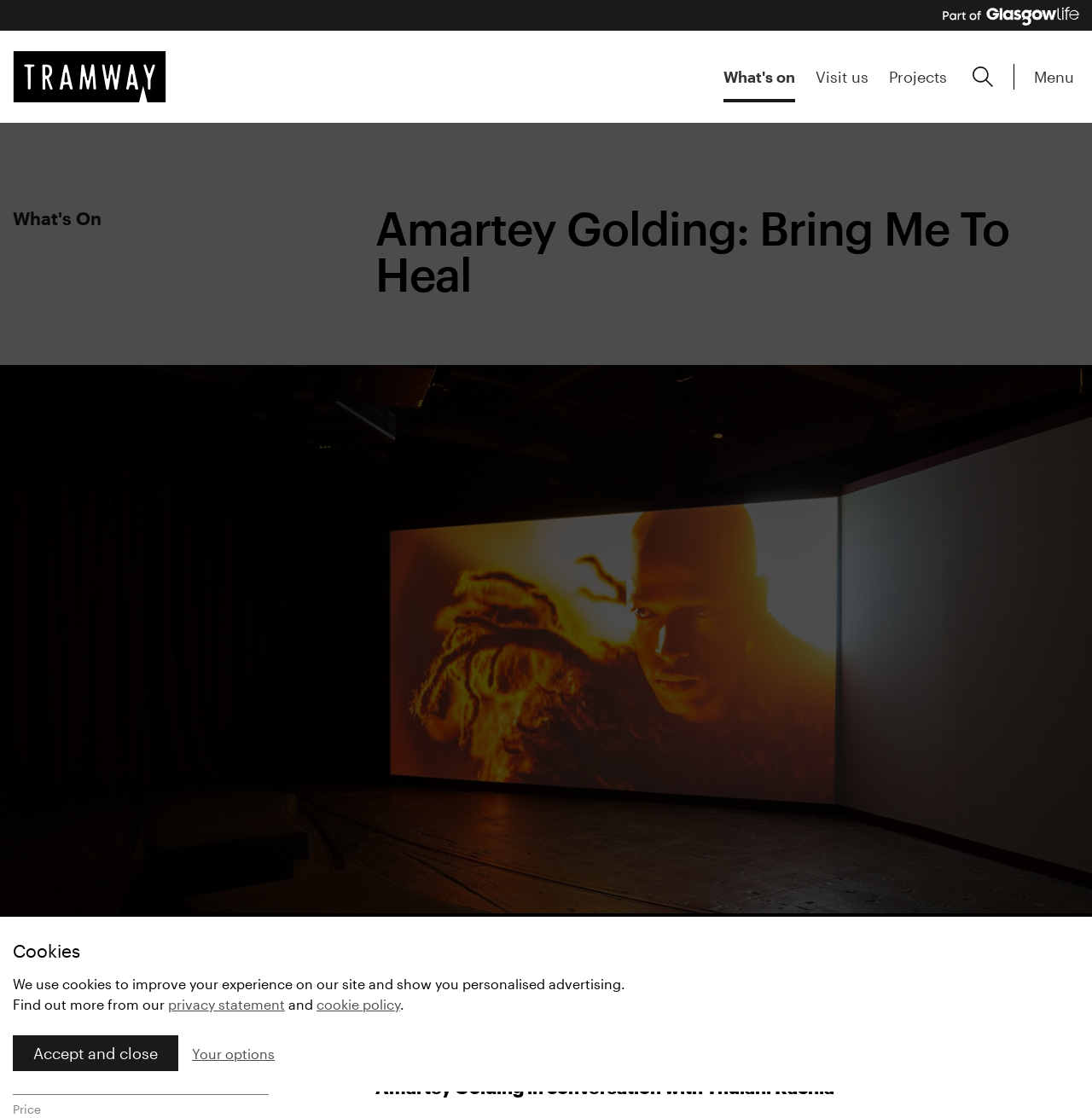Identify the bounding box coordinates for the region to click in order to carry out this instruction: "Go to Tramway home". Provide the coordinates using four float numbers between 0 and 1, formatted as [left, top, right, bottom].

[0.012, 0.046, 0.152, 0.092]